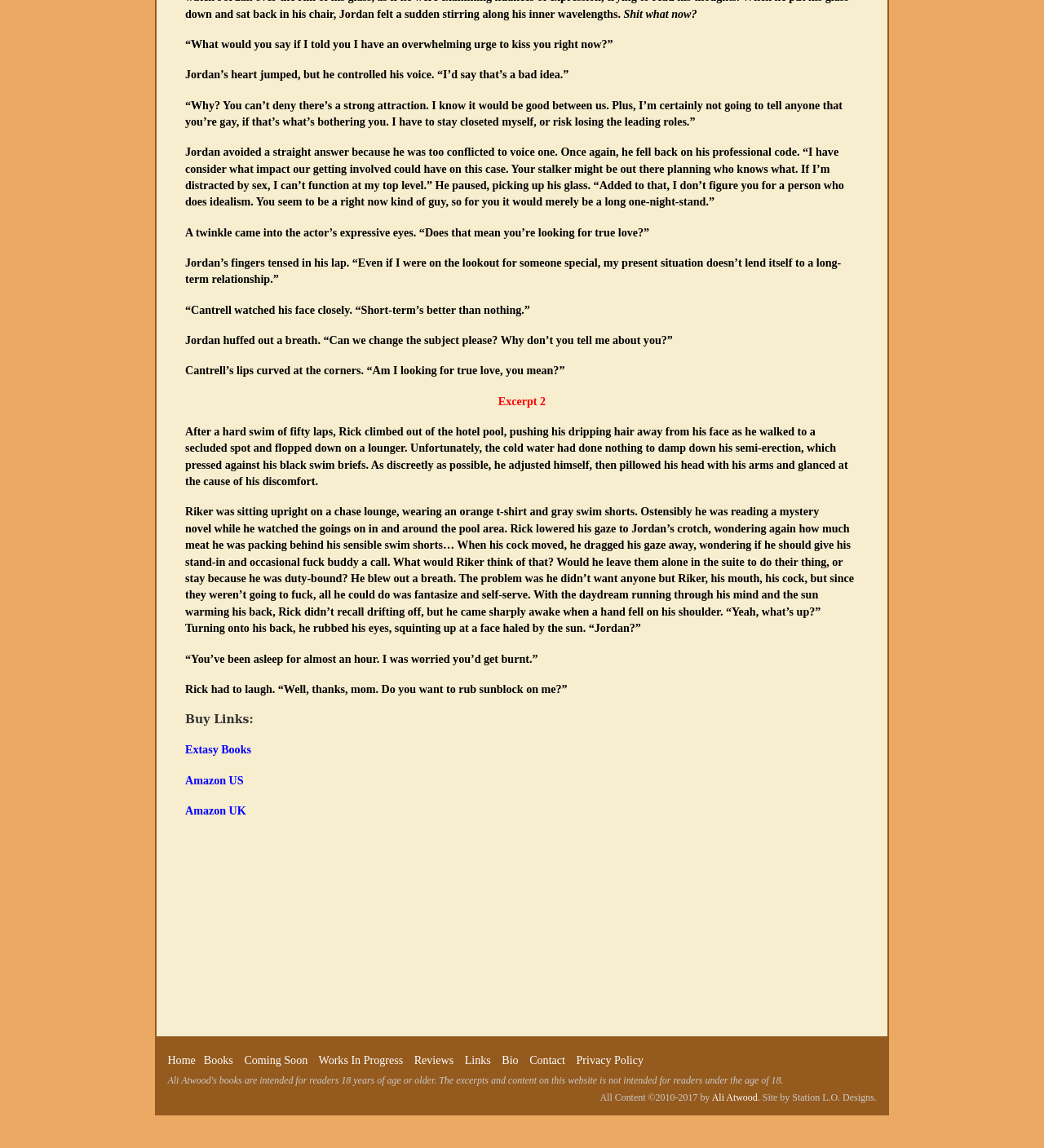Using the details from the image, please elaborate on the following question: What is the conversation about?

The conversation is about the attraction between two men, Jordan and Cantrell, and their discussion about the possibility of a romantic relationship. The conversation is quite intimate and reveals their thoughts and feelings about each other.